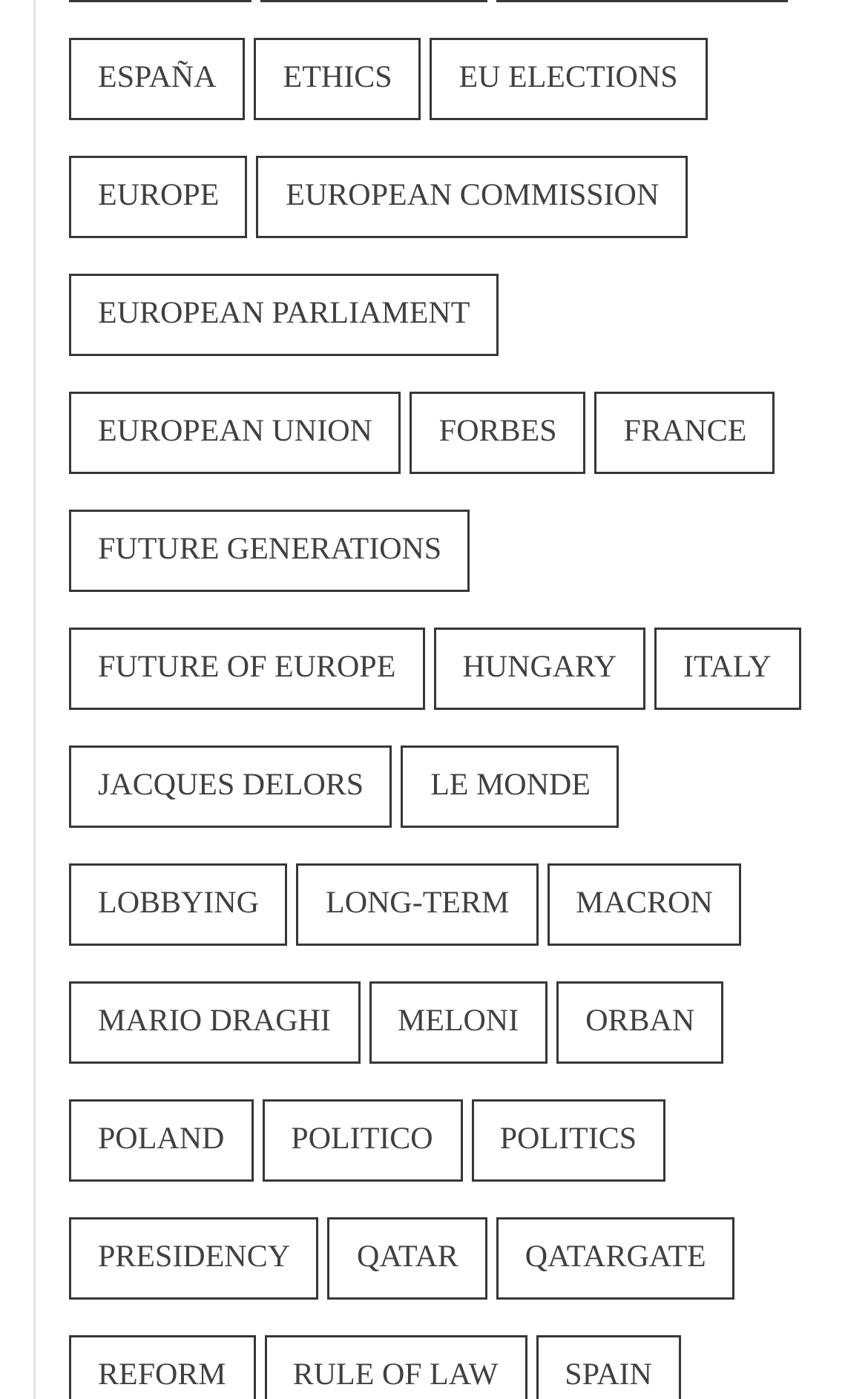Please determine the bounding box coordinates for the element that should be clicked to follow these instructions: "Apply for APNIC Membership".

None